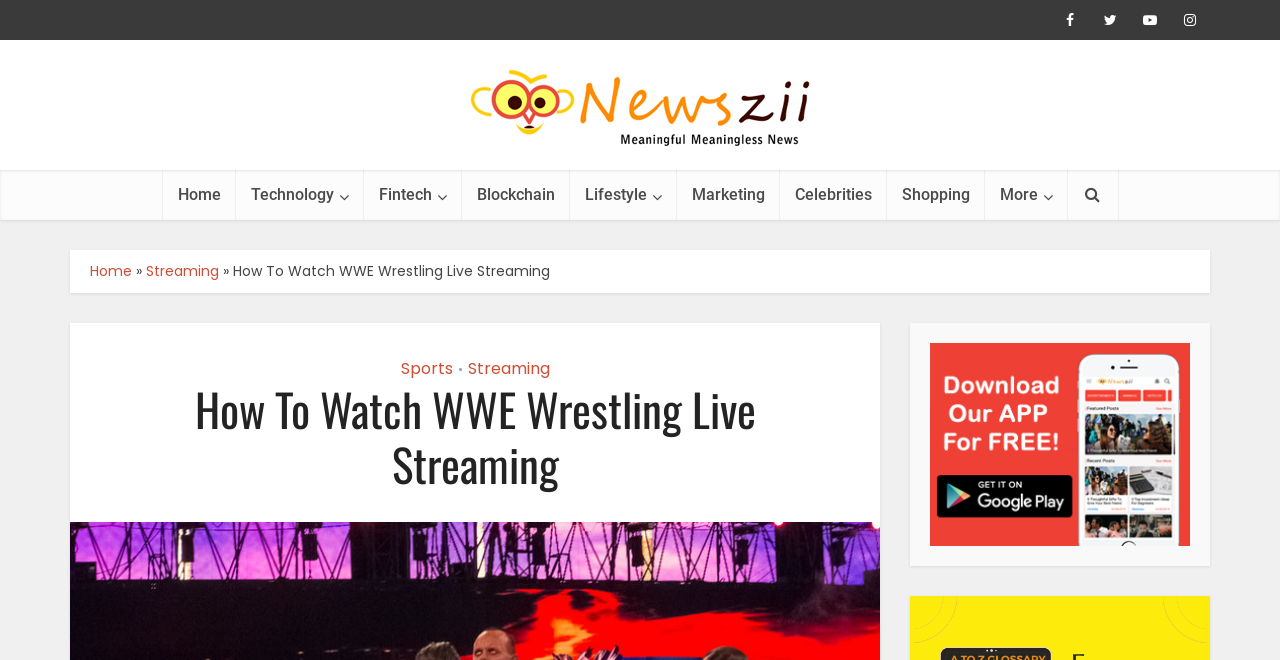Specify the bounding box coordinates of the area that needs to be clicked to achieve the following instruction: "Click on the Home link".

[0.127, 0.258, 0.184, 0.333]